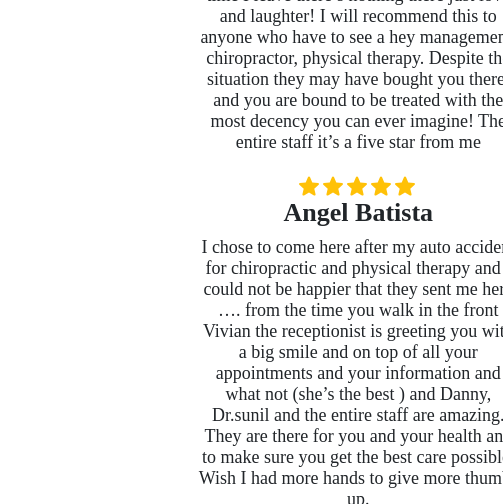Provide a one-word or short-phrase answer to the question:
What rating did Angel give to the facility?

Five stars